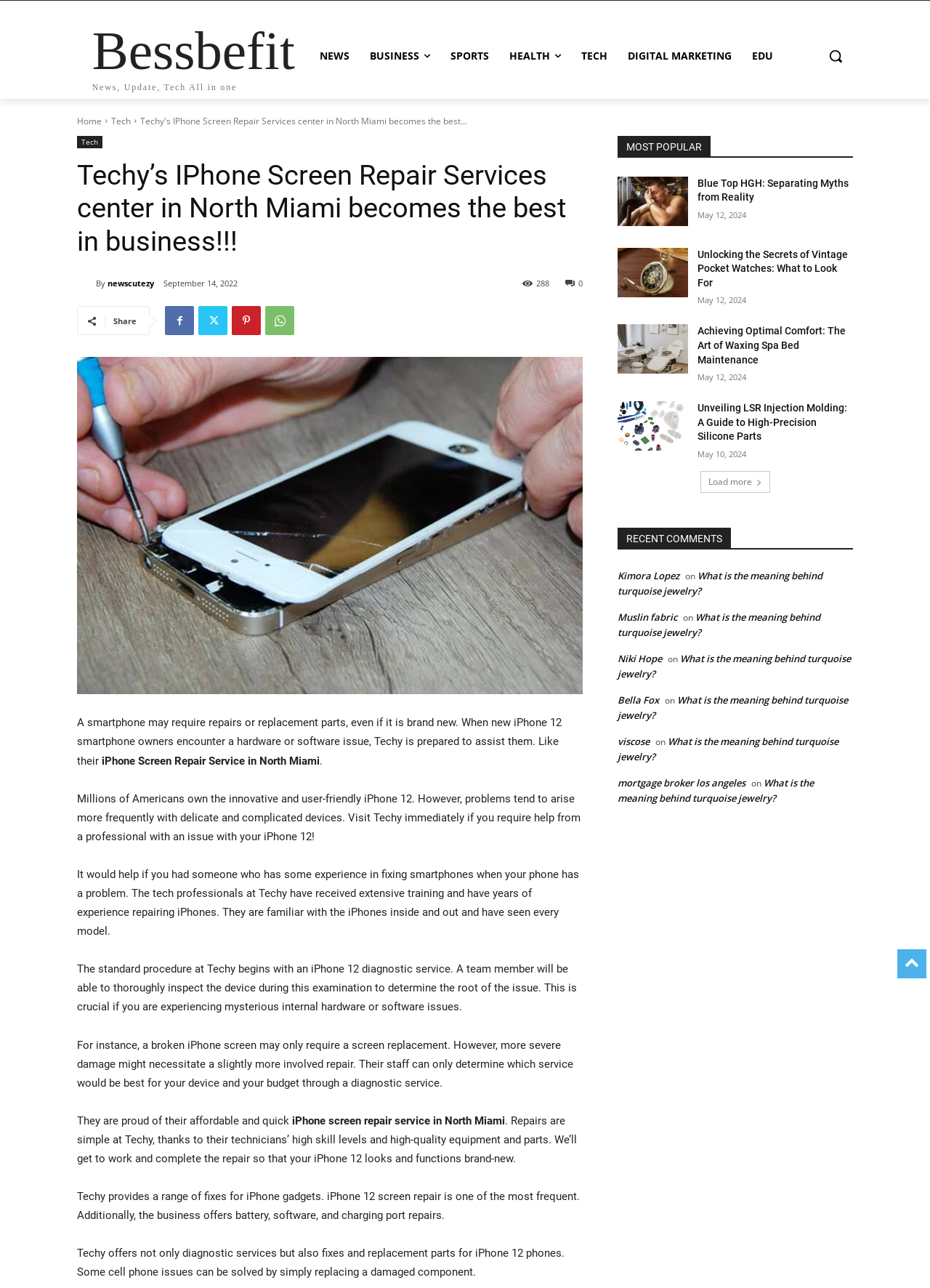What is the name of the iPhone screen repair service? Look at the image and give a one-word or short phrase answer.

Techy's iPhone Screen Repair Services